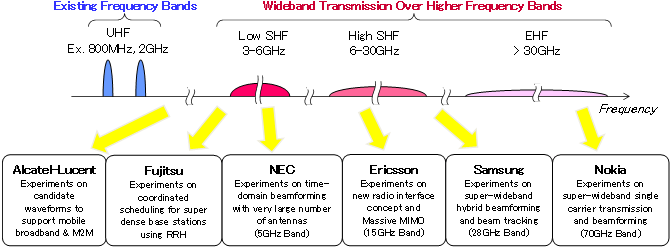Provide a one-word or short-phrase response to the question:
What is the frequency range of SHF?

3 to 30 GHz